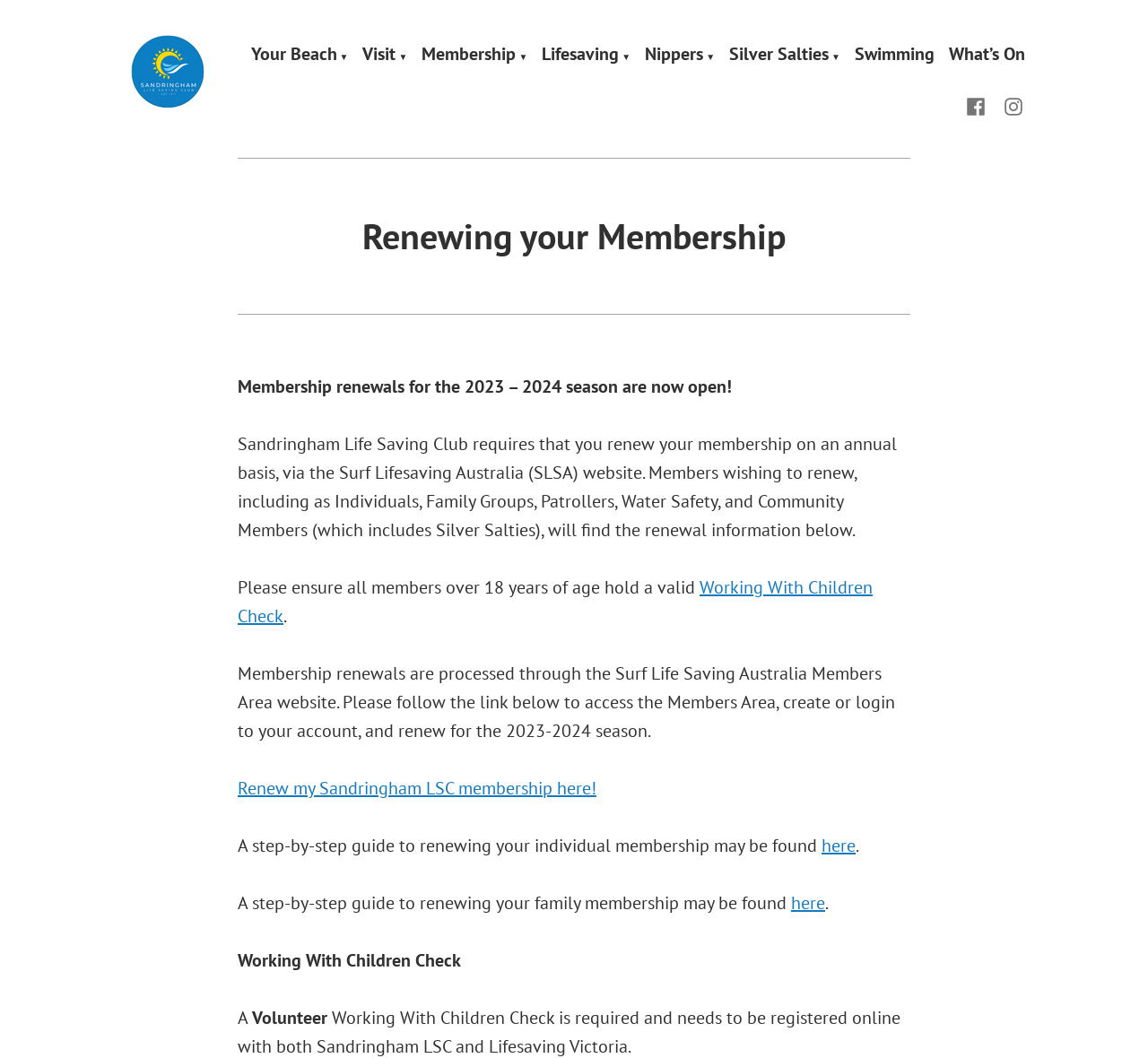Provide the bounding box coordinates, formatted as (top-left x, top-left y, bottom-right x, bottom-right y), with all values being floating point numbers between 0 and 1. Identify the bounding box of the UI element that matches the description: Sandringham Life Saving Club

[0.107, 0.087, 0.457, 0.126]